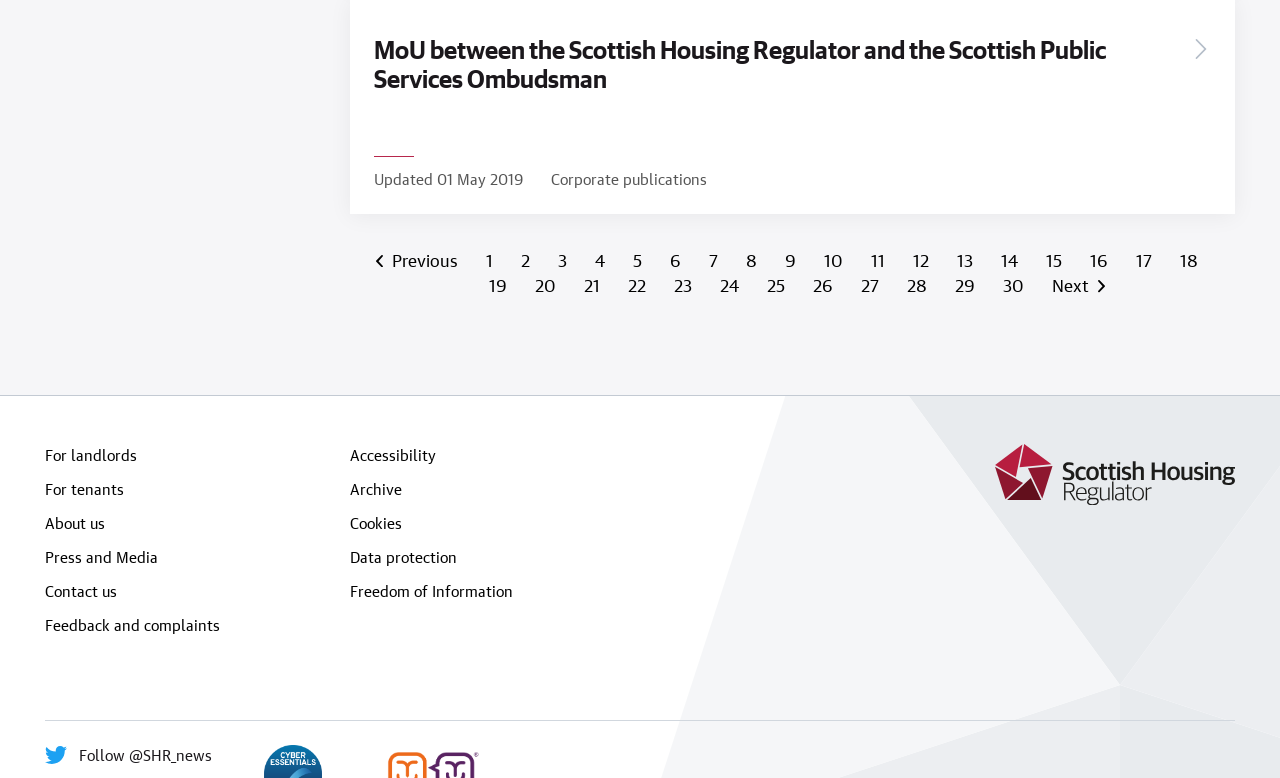Specify the bounding box coordinates of the element's area that should be clicked to execute the given instruction: "Click on the 'Next' link". The coordinates should be four float numbers between 0 and 1, i.e., [left, top, right, bottom].

[0.822, 0.353, 0.856, 0.381]